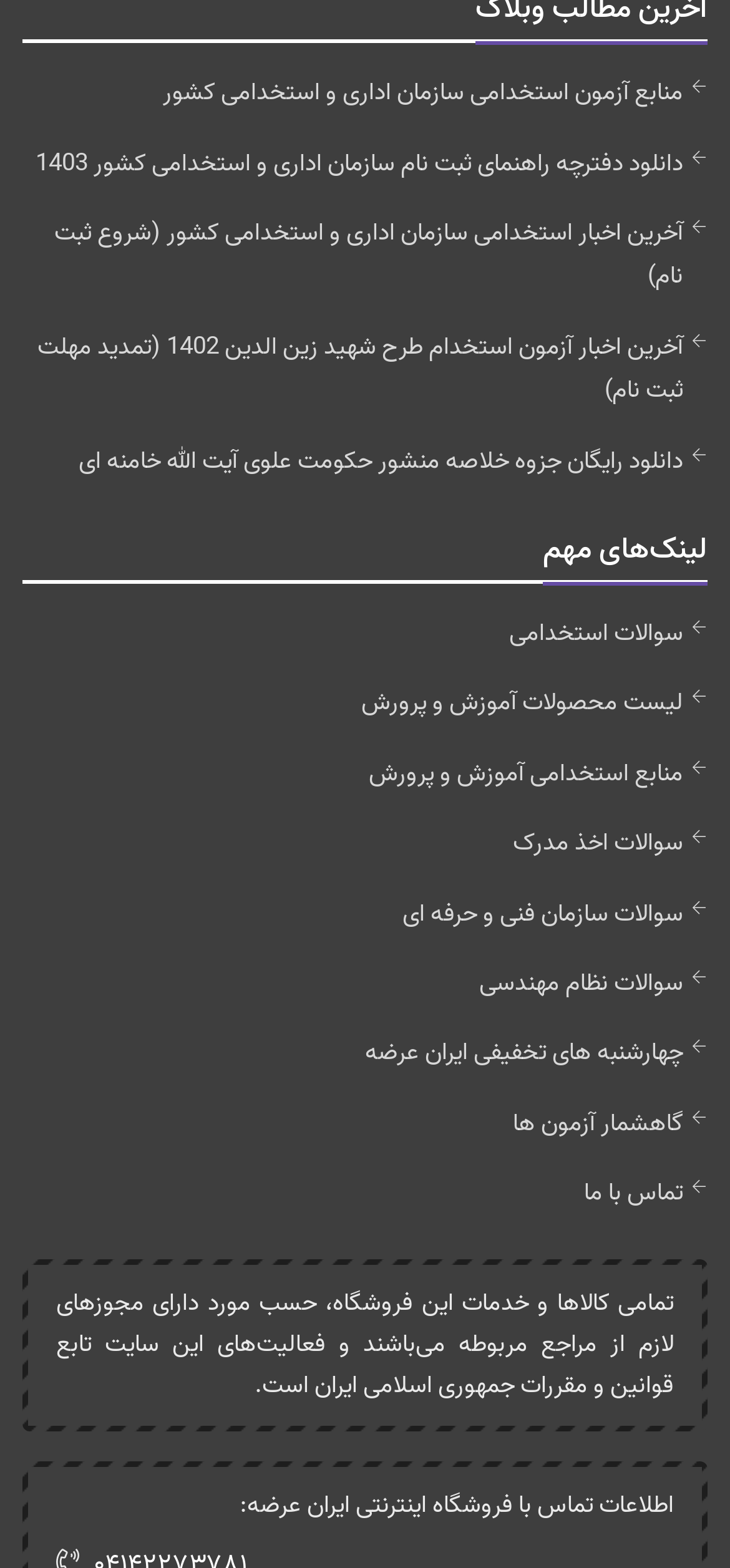What is the last link on the webpage?
Based on the image, respond with a single word or phrase.

تماس با ما